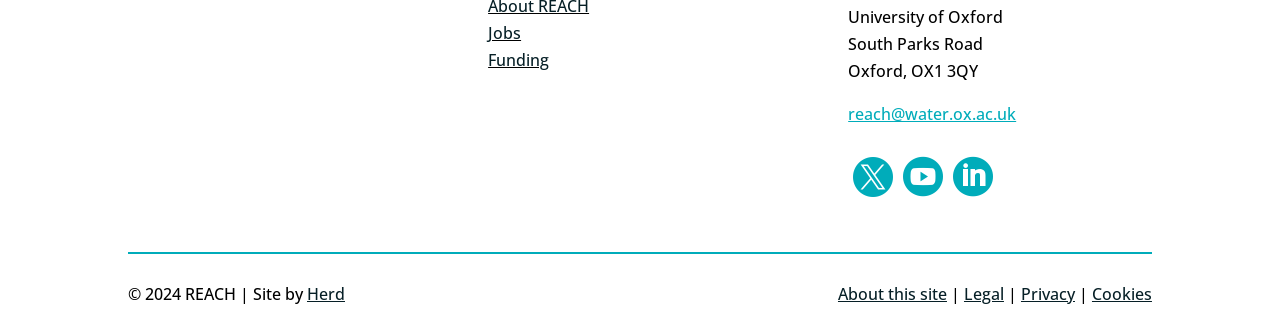What is the copyright year?
Look at the image and construct a detailed response to the question.

The copyright year can be found in the static text element '© 2024 REACH | Site by' located at the bottom of the webpage, with bounding box coordinates [0.1, 0.847, 0.24, 0.913].